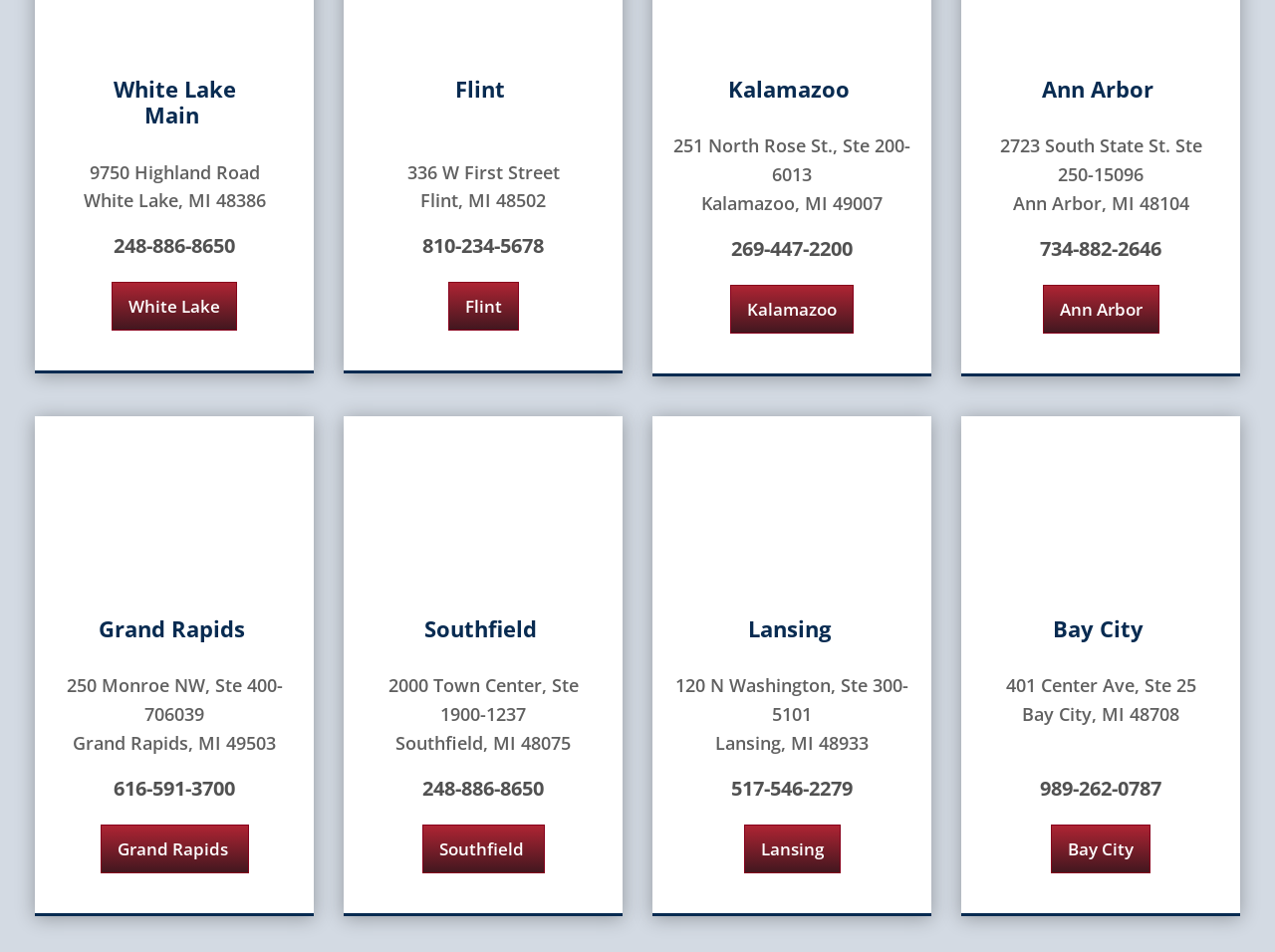Provide a brief response in the form of a single word or phrase:
What is the phone number of the Flint location?

810-234-5678